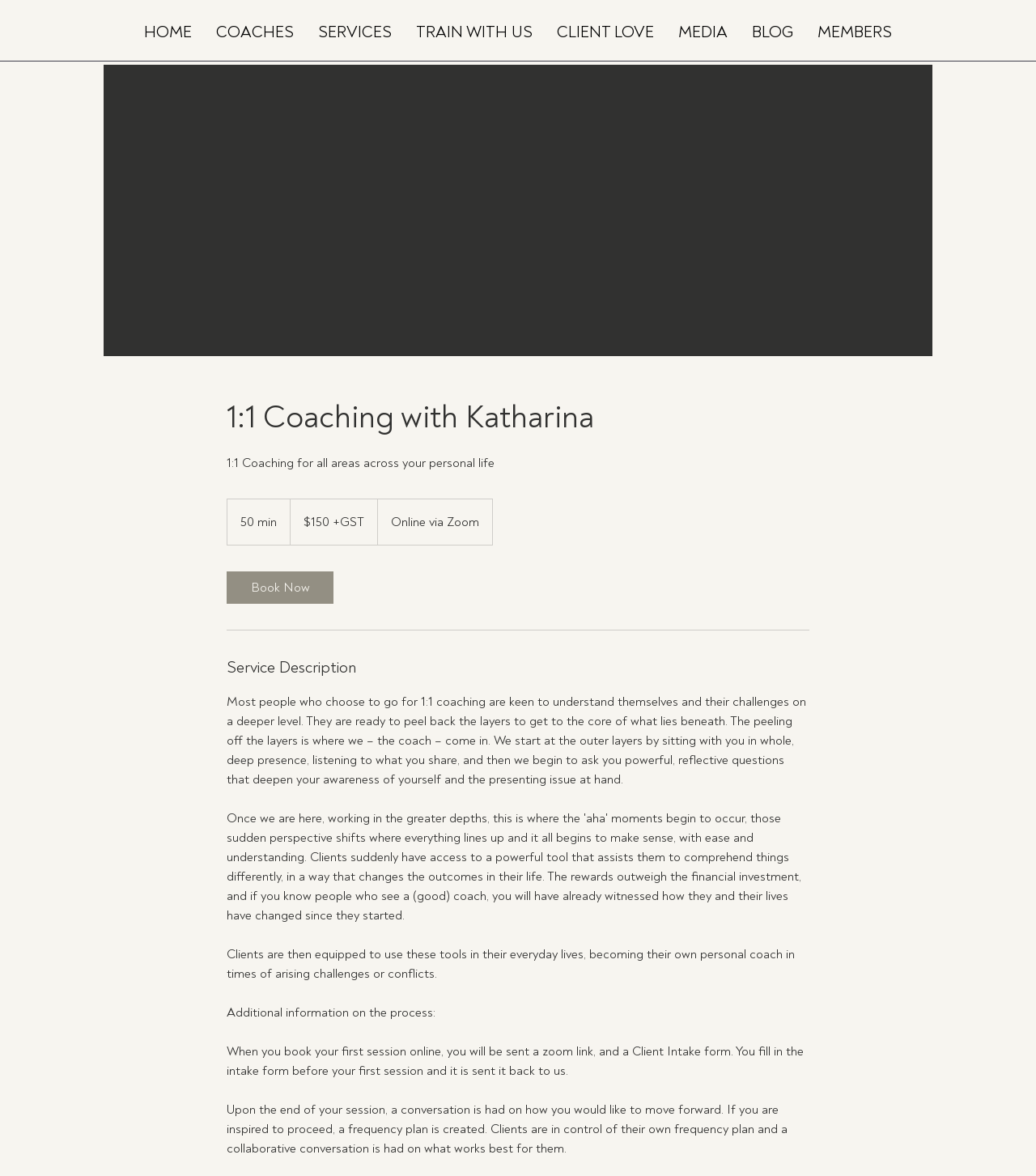What is the purpose of the 'Book Now' button?
We need a detailed and exhaustive answer to the question. Please elaborate.

The 'Book Now' button is likely used to book a coaching session, as it is placed in the section describing the coaching service and is a call-to-action.